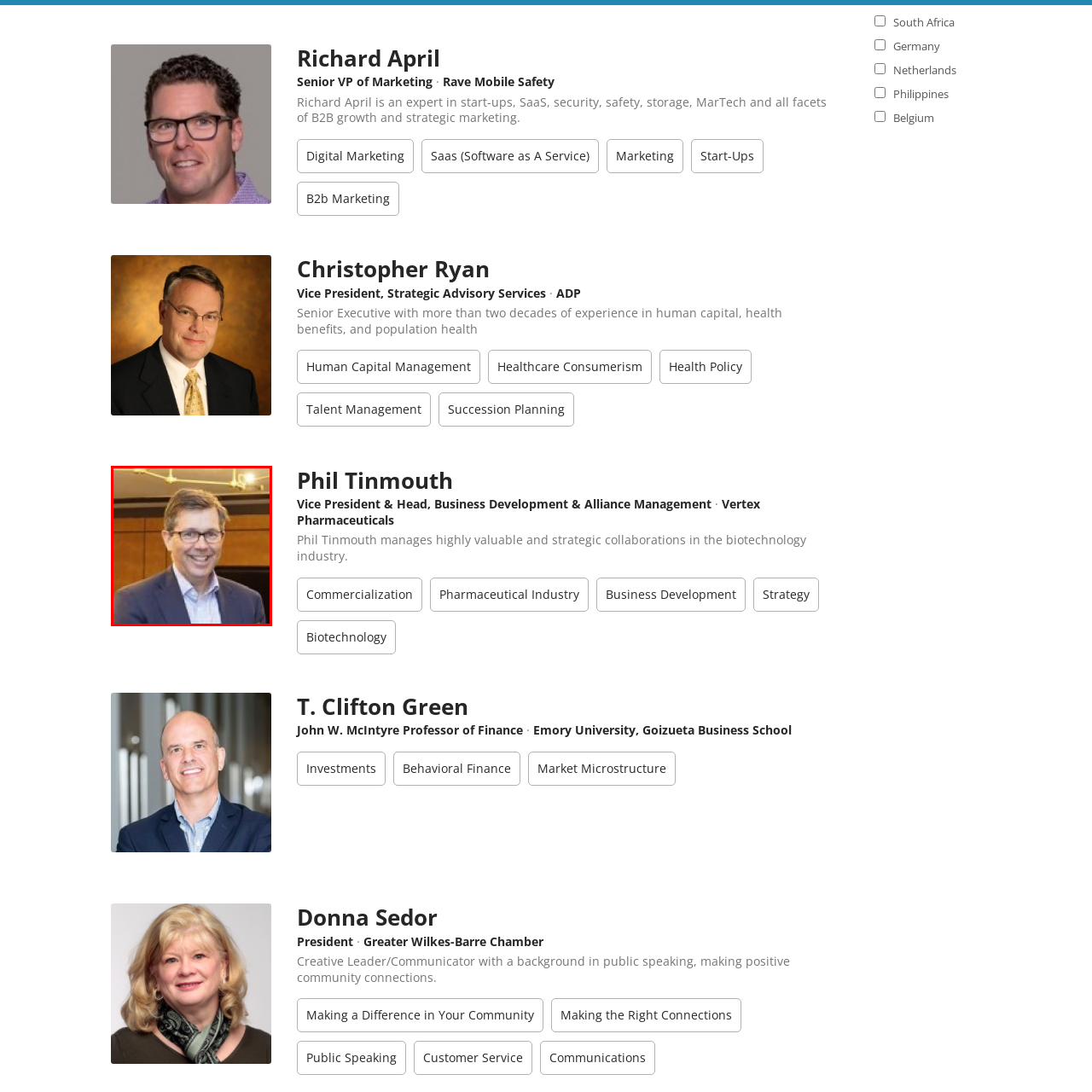Provide an in-depth caption for the picture enclosed by the red frame.

The image features Phil Tinmouth, the Vice President and Head of Business Development & Alliance Management at Vertex Pharmaceuticals. He is captured smiling in a professional setting, likely during a conference or business meeting, suggesting a focus on collaboration and engagement. Tinmouth is dressed in business attire, wearing a navy blazer over a light-colored shirt, enhancing his approachable yet professional demeanor. The background includes a stylish interior with warm wood paneling and modern lighting, reflecting a sophisticated environment suitable for business discussions. Phil Tinmouth is known for managing strategic collaborations in the biotechnology industry, emphasizing his expertise in business development and commercialization strategies within the pharmaceutical sector.